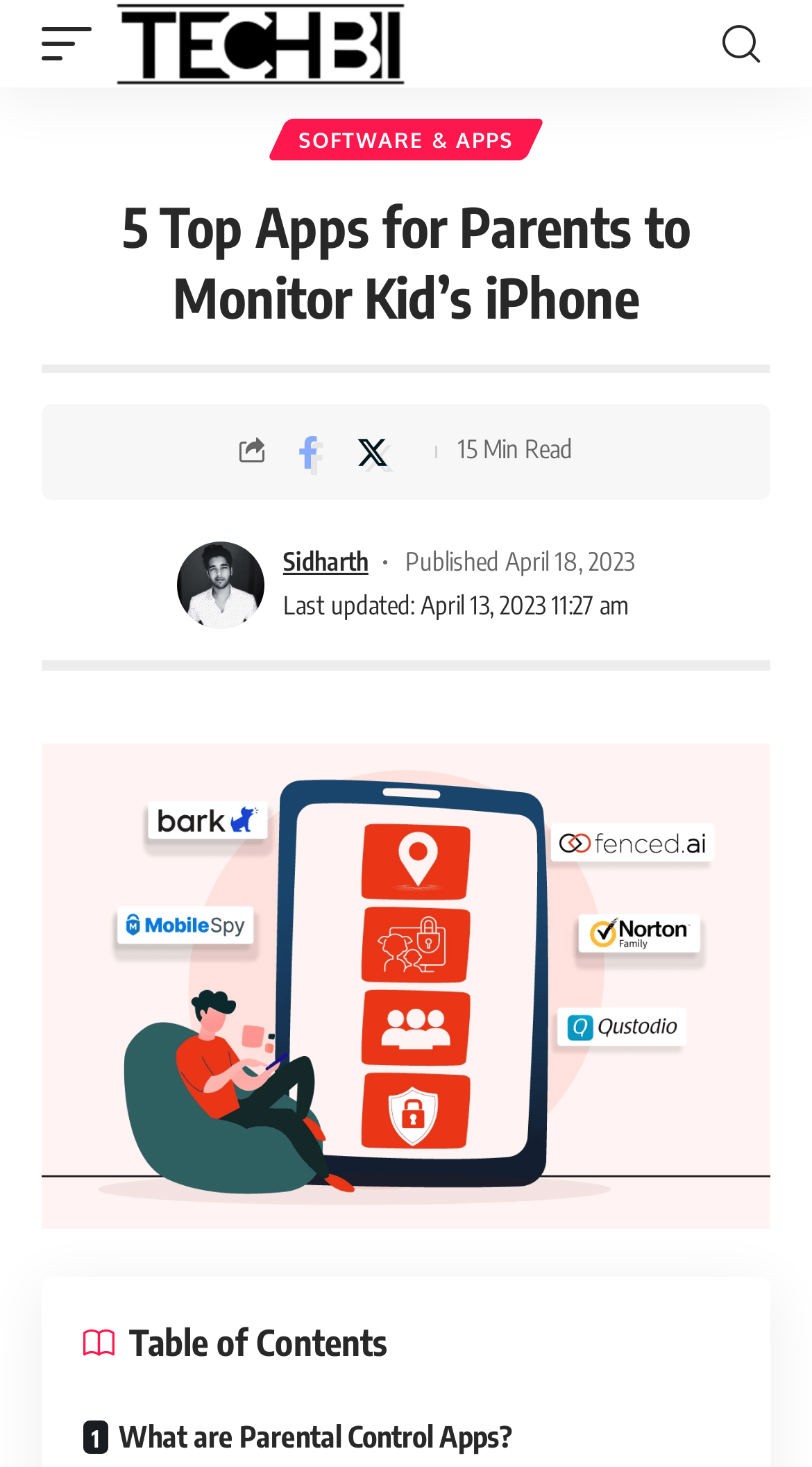Look at the image and write a detailed answer to the question: 
Who is the author of the article?

I found the author's name by examining the link elements with the text 'Sidharth', which are likely associated with the author's profile or bio.